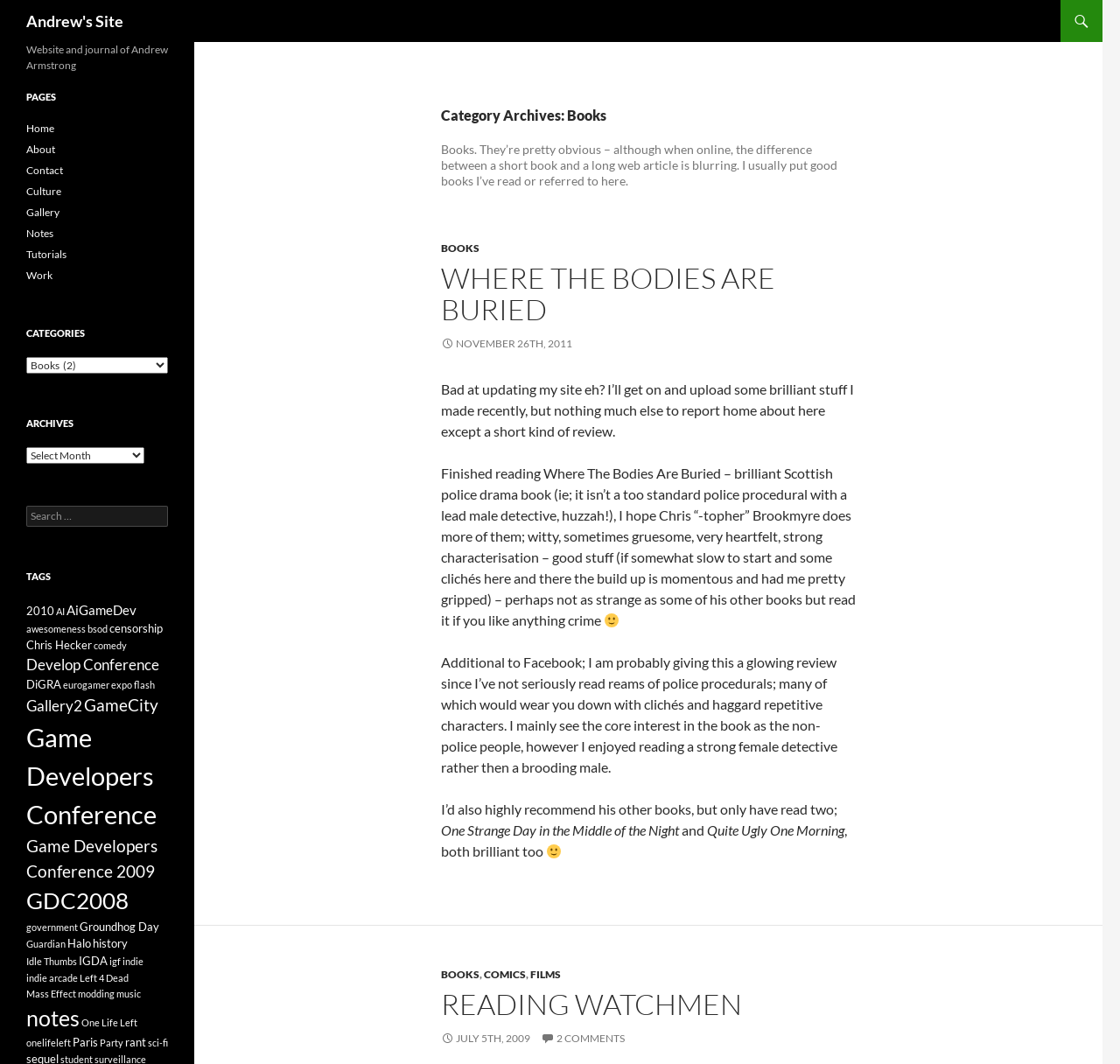Provide the bounding box coordinates of the area you need to click to execute the following instruction: "View the 'COMICS' category".

[0.432, 0.91, 0.47, 0.922]